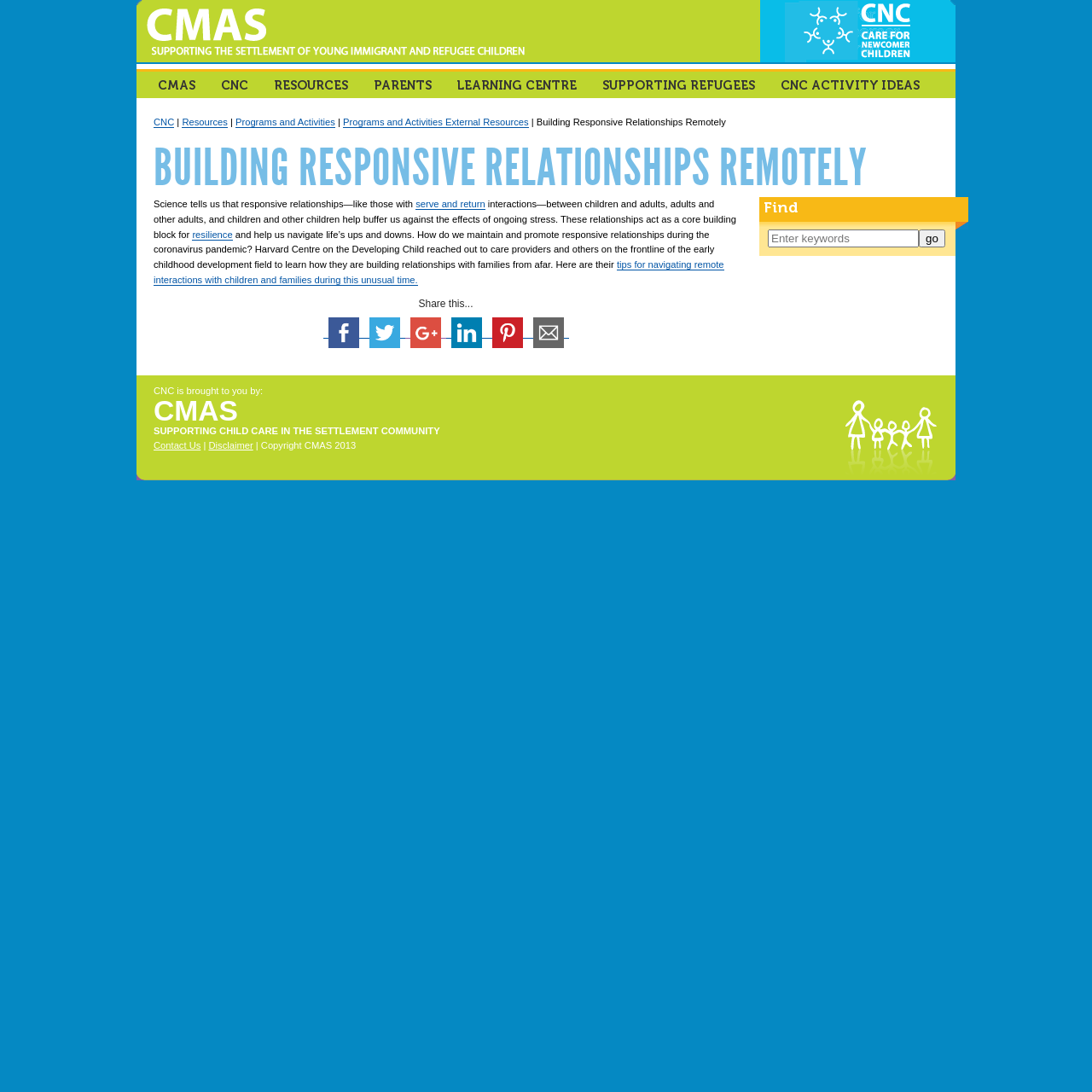Can you provide the bounding box coordinates for the element that should be clicked to implement the instruction: "Search for resources"?

[0.703, 0.21, 0.841, 0.226]